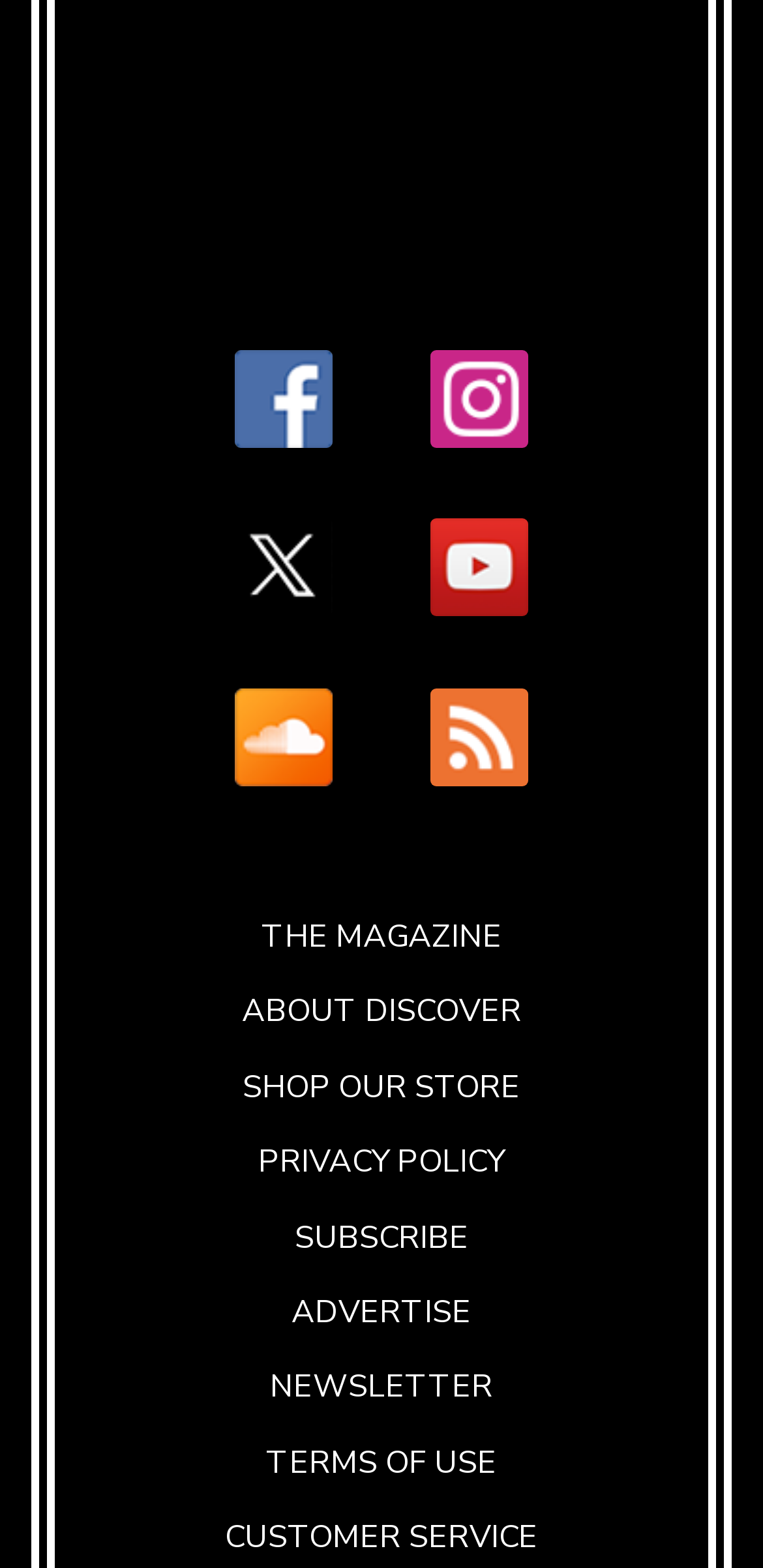Is there a link to a store?
Please provide a detailed and thorough answer to the question.

I looked at the links in the footer section and found a link 'SHOP OUR STORE' with a bounding box coordinate of [0.318, 0.682, 0.682, 0.705], which suggests that there is a link to a store.